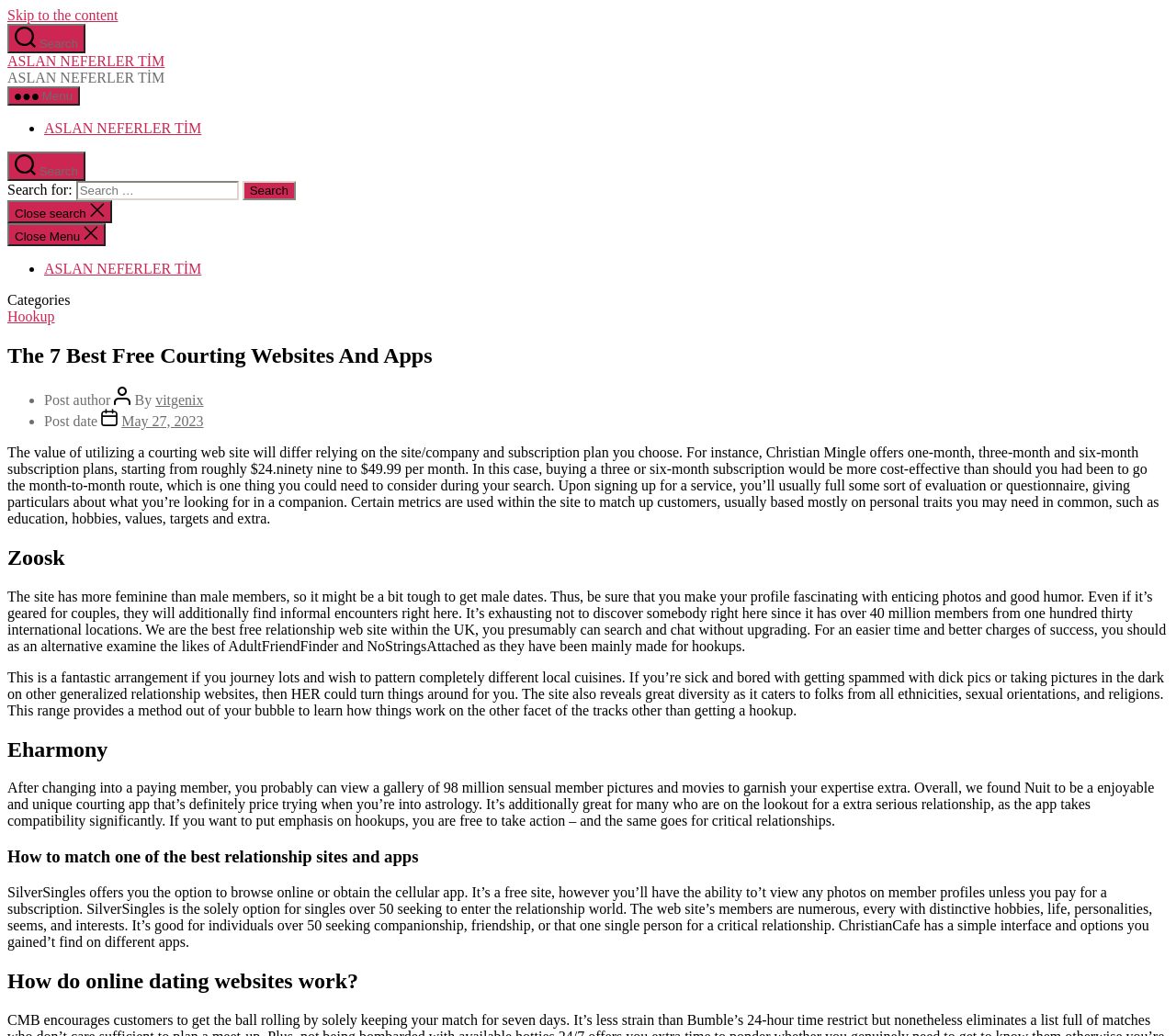Identify the bounding box coordinates of the specific part of the webpage to click to complete this instruction: "Click the 'Menu' button".

[0.006, 0.083, 0.068, 0.102]